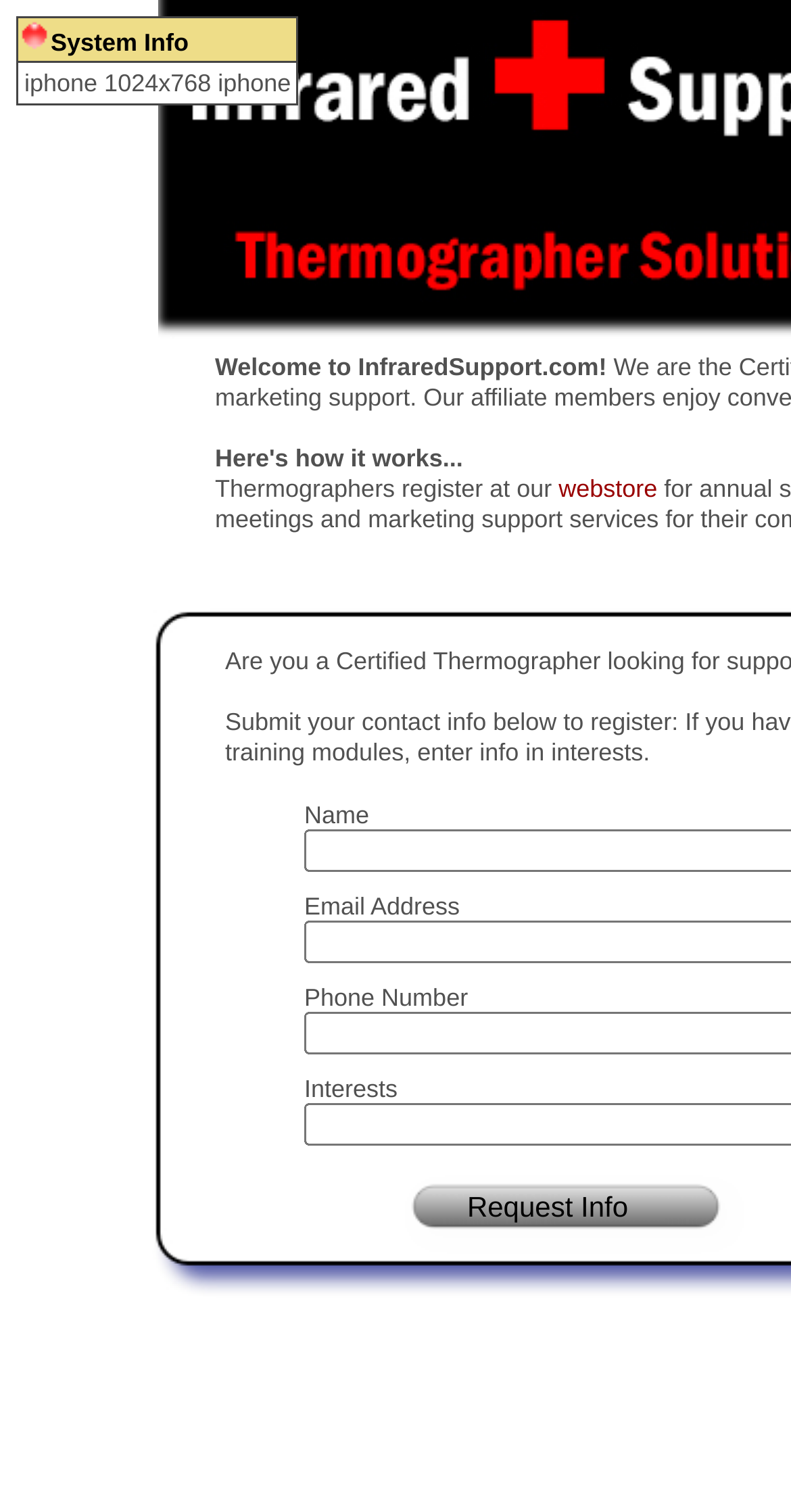What is the website's main purpose?
Please use the image to provide an in-depth answer to the question.

Based on the webpage's content, it appears to be a registration or information request page for thermographers, as indicated by the text 'Welcome to InfraredSupport.com!' and 'Thermographers register at our webstore'. The website's main purpose is to provide support or resources for infrared thermographers.